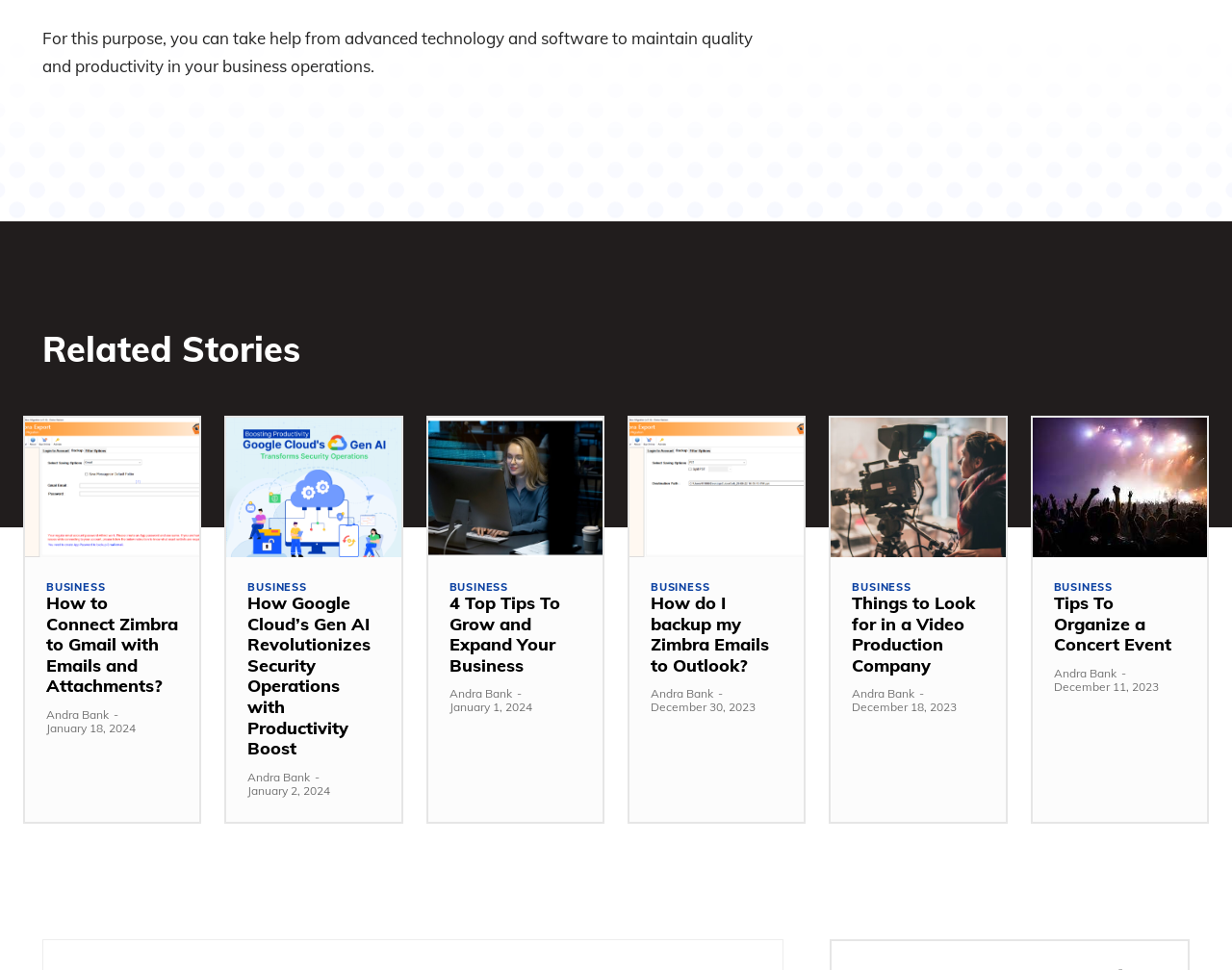What is the purpose of the dashes (-) on this webpage?
Using the screenshot, give a one-word or short phrase answer.

Separators